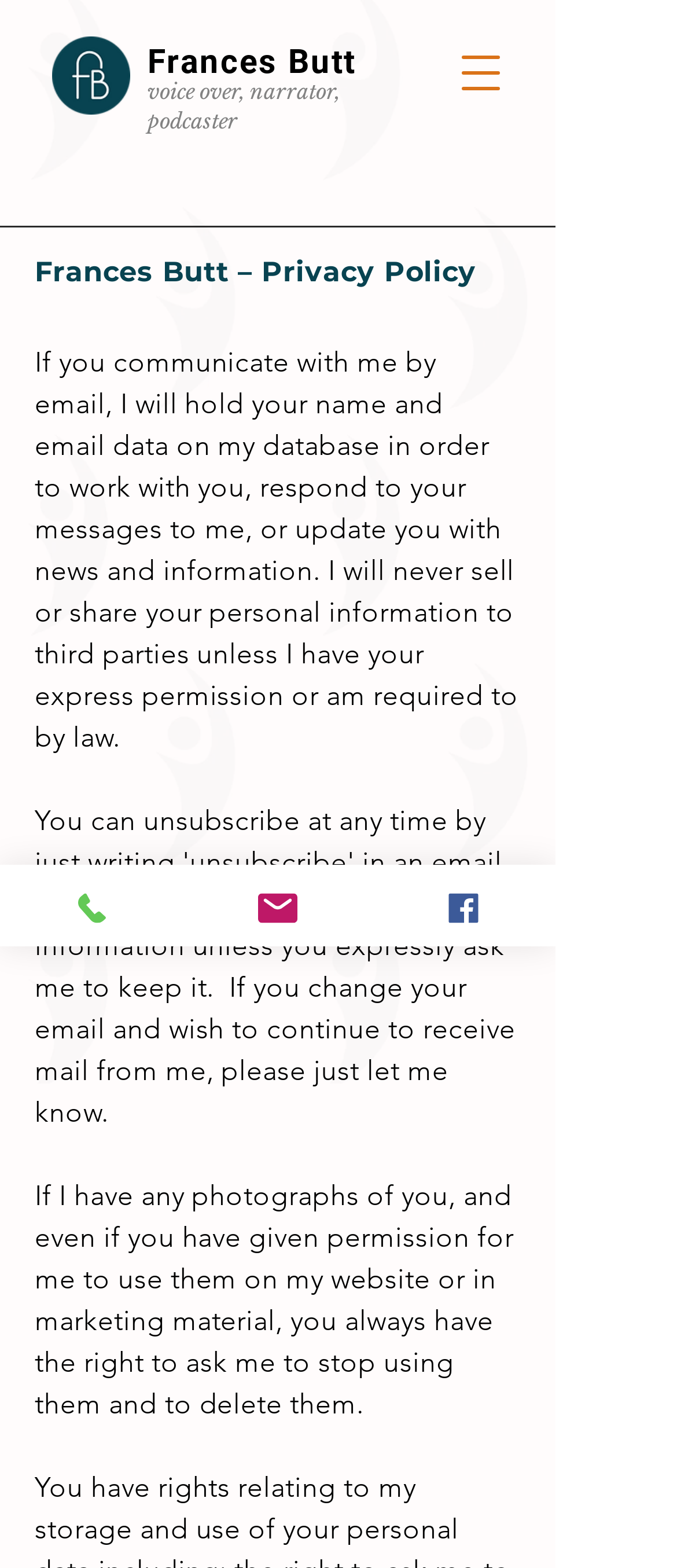Describe all the key features of the webpage in detail.

This webpage is about Frances Butt, a voice artist and podcaster based in Bristol, UK. At the top left corner, there is a logo of Frances Butt, which is a clickable link. Next to the logo, there is a heading that reads "Frances Butt voice over, narrator, podcaster", which is also a clickable link.

On the top right corner, there is a button to open a navigation menu. Below the navigation button, there is a title "Frances Butt – Privacy Policy". The main content of the page is a privacy policy statement, which explains how Frances Butt handles personal data, including email addresses and photographs.

The privacy policy statement is divided into several paragraphs. The first paragraph explains how Frances Butt uses email data to work with clients and respond to messages. The second paragraph is empty, followed by a paragraph that explains how to update email addresses. The next paragraph discusses the use of photographs and the right to request their deletion.

At the bottom of the page, there are three links to contact Frances Butt: "Phone", "Email", and "Facebook". Each link has a corresponding icon next to it. The "Phone" link is located at the bottom left, the "Email" link is in the middle, and the "Facebook" link is at the bottom right.